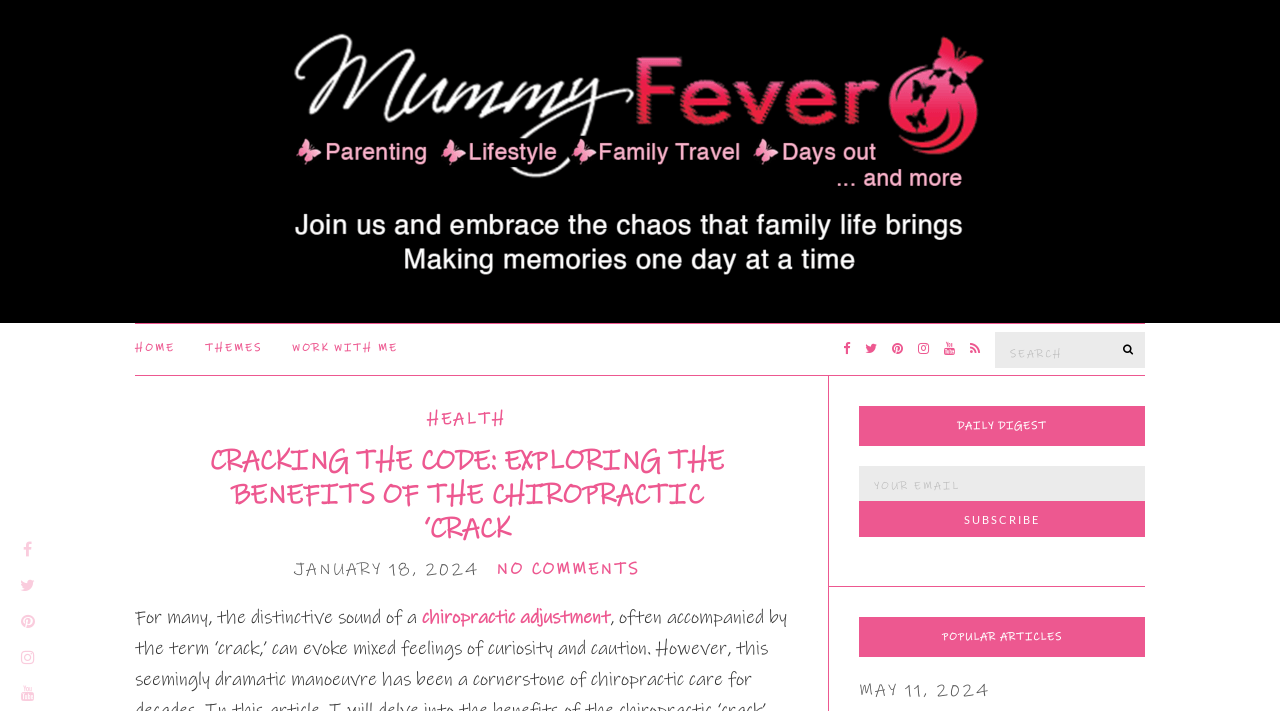Kindly provide the bounding box coordinates of the section you need to click on to fulfill the given instruction: "Click on the 'HOME' link".

[0.105, 0.478, 0.137, 0.503]